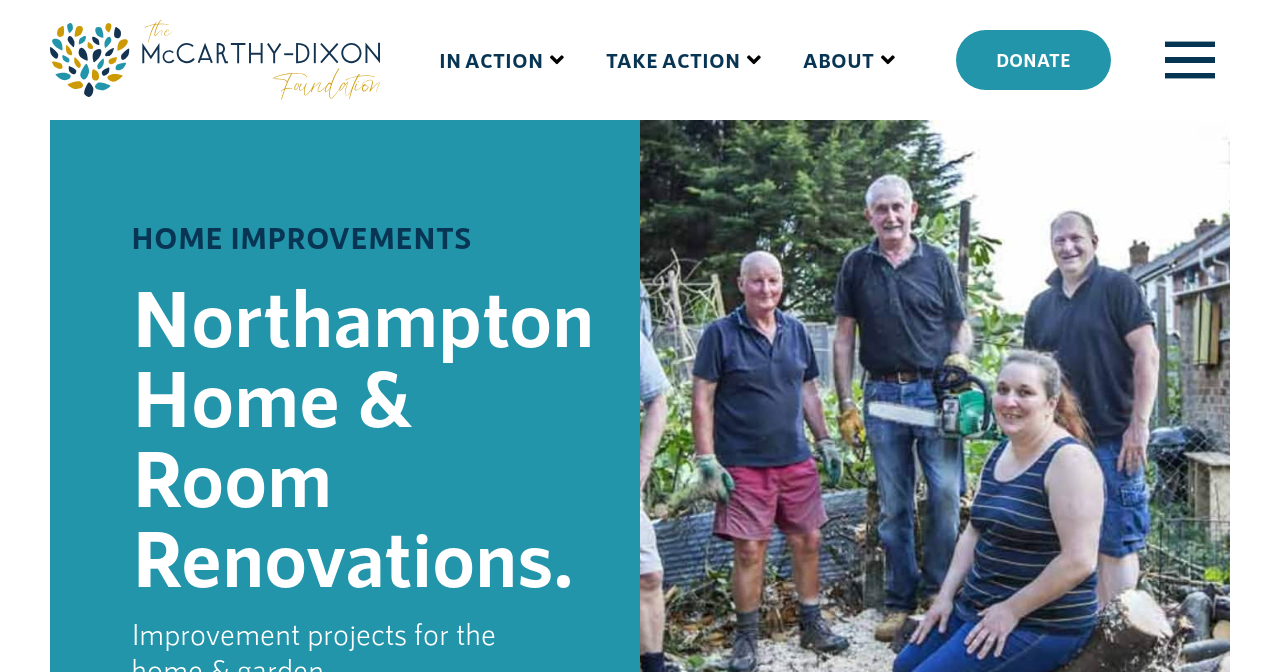What is the theme of the webpage?
By examining the image, provide a one-word or phrase answer.

Home renovations